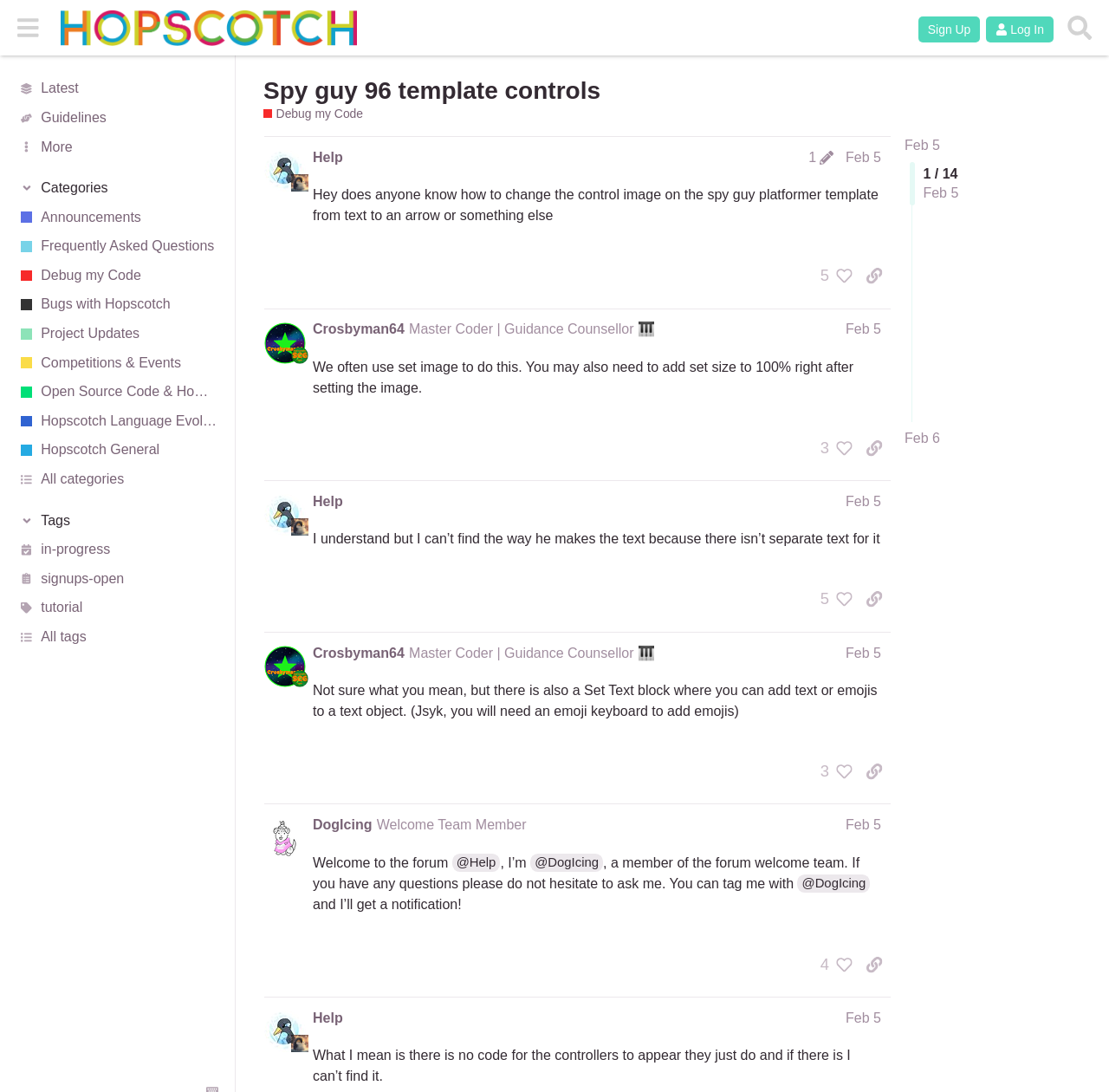Generate a comprehensive description of the webpage.

This webpage appears to be a forum discussion page on the Hopscotch platform. At the top, there is a header section with a button to toggle the sidebar, a link to the Hopscotch Forum, and buttons to sign up and log in. To the right of these elements, there are buttons for search and more options.

Below the header, there are several links to different categories, including Latest, Guidelines, and Categories. Each of these links has a small image accompanying it. The Categories link is expanded, showing a list of subcategories.

The main content of the page is a discussion thread titled "Spy guy 96 template controls" with several posts from different users. Each post has a heading with the user's name and a timestamp, followed by the post content. The posts are numbered, with the first post asking a question about changing the control image on the Spy Guy platformer template. The subsequent posts are responses to this question from other users.

To the right of each post, there are buttons to like the post and copy a link to the post. There are also indicators showing the number of people who liked each post.